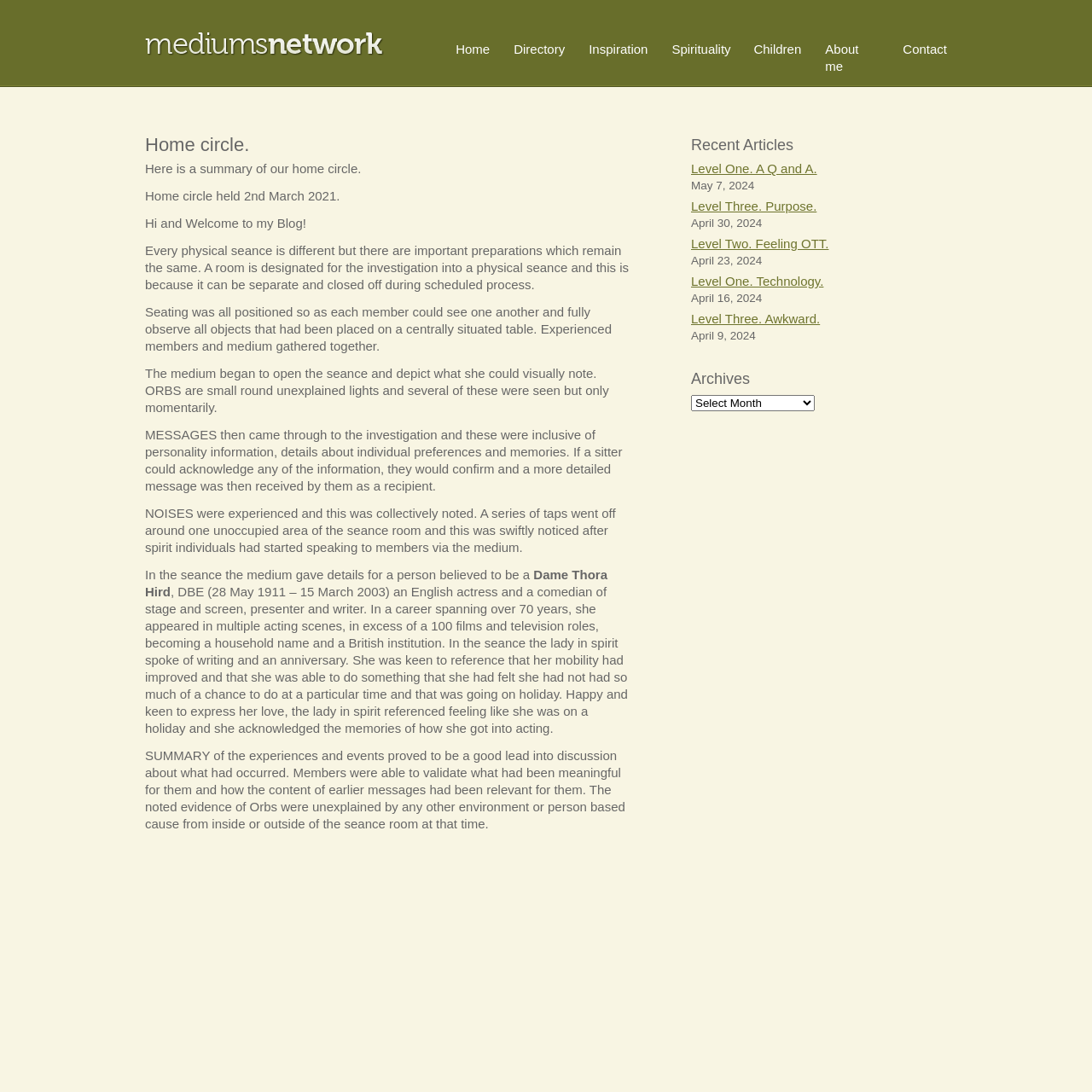Mark the bounding box of the element that matches the following description: "STUDENTS".

None